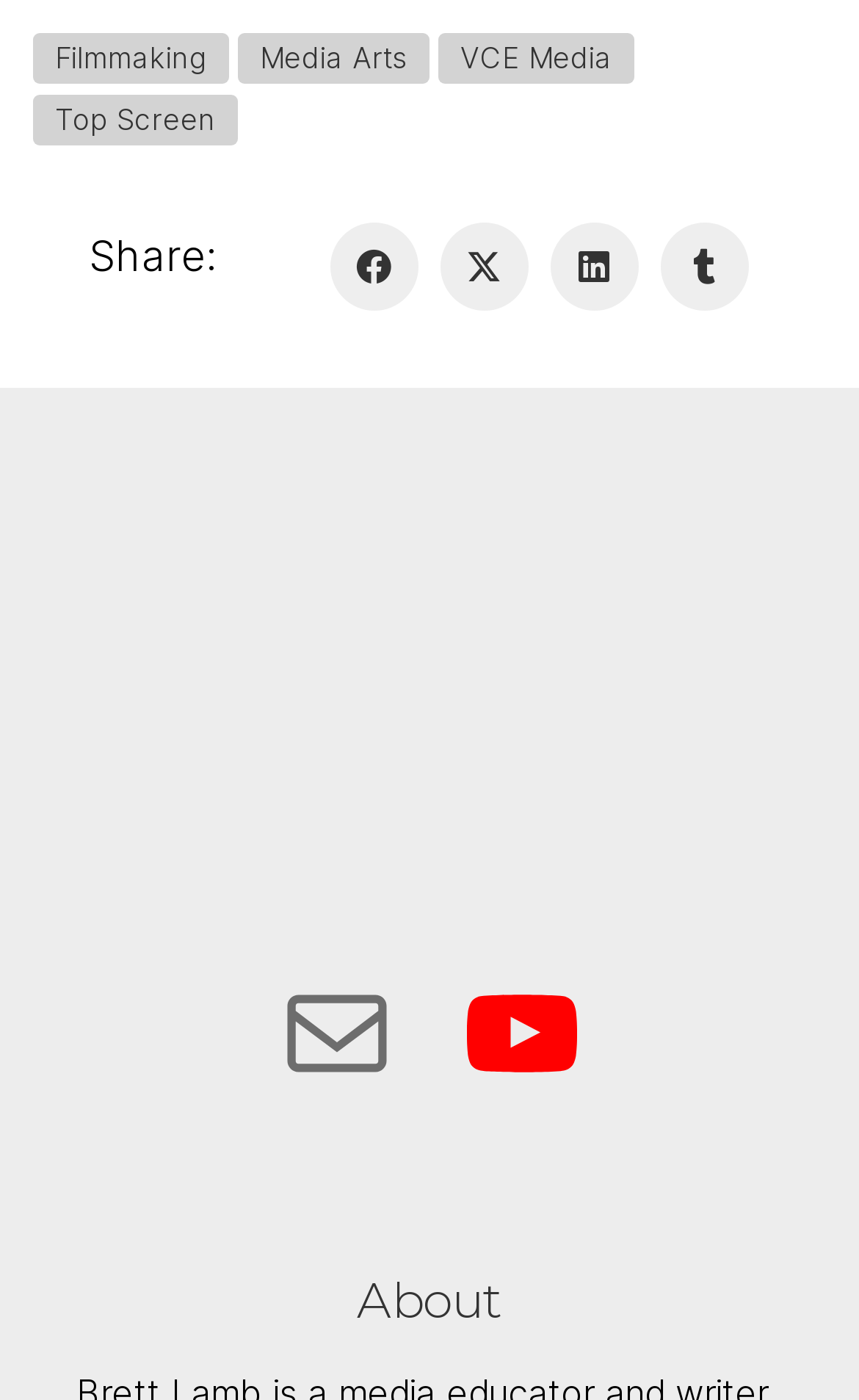What is the text above the social media links?
Give a thorough and detailed response to the question.

I looked at the text above the social media links and found that it says 'Share:'.